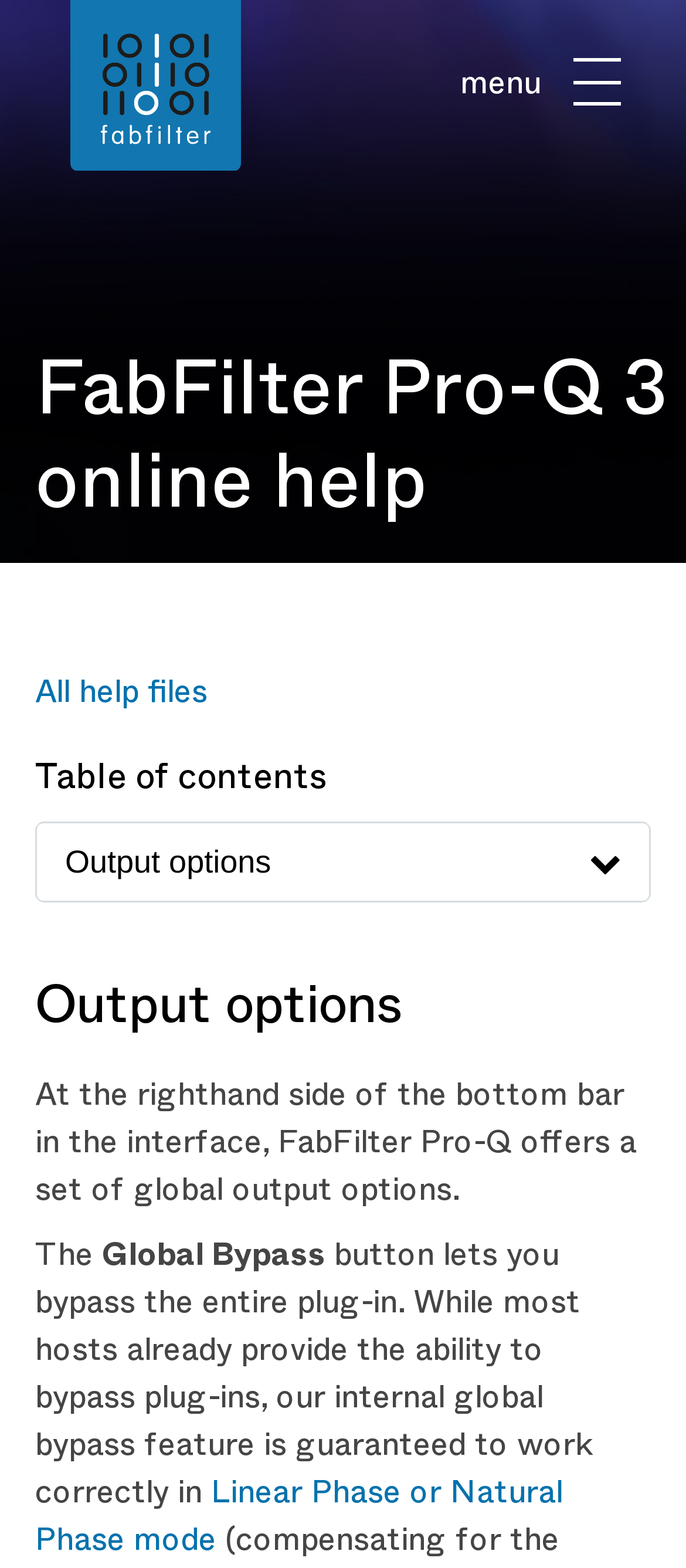How many links are there in the menu?
Based on the visual content, answer with a single word or a brief phrase.

6